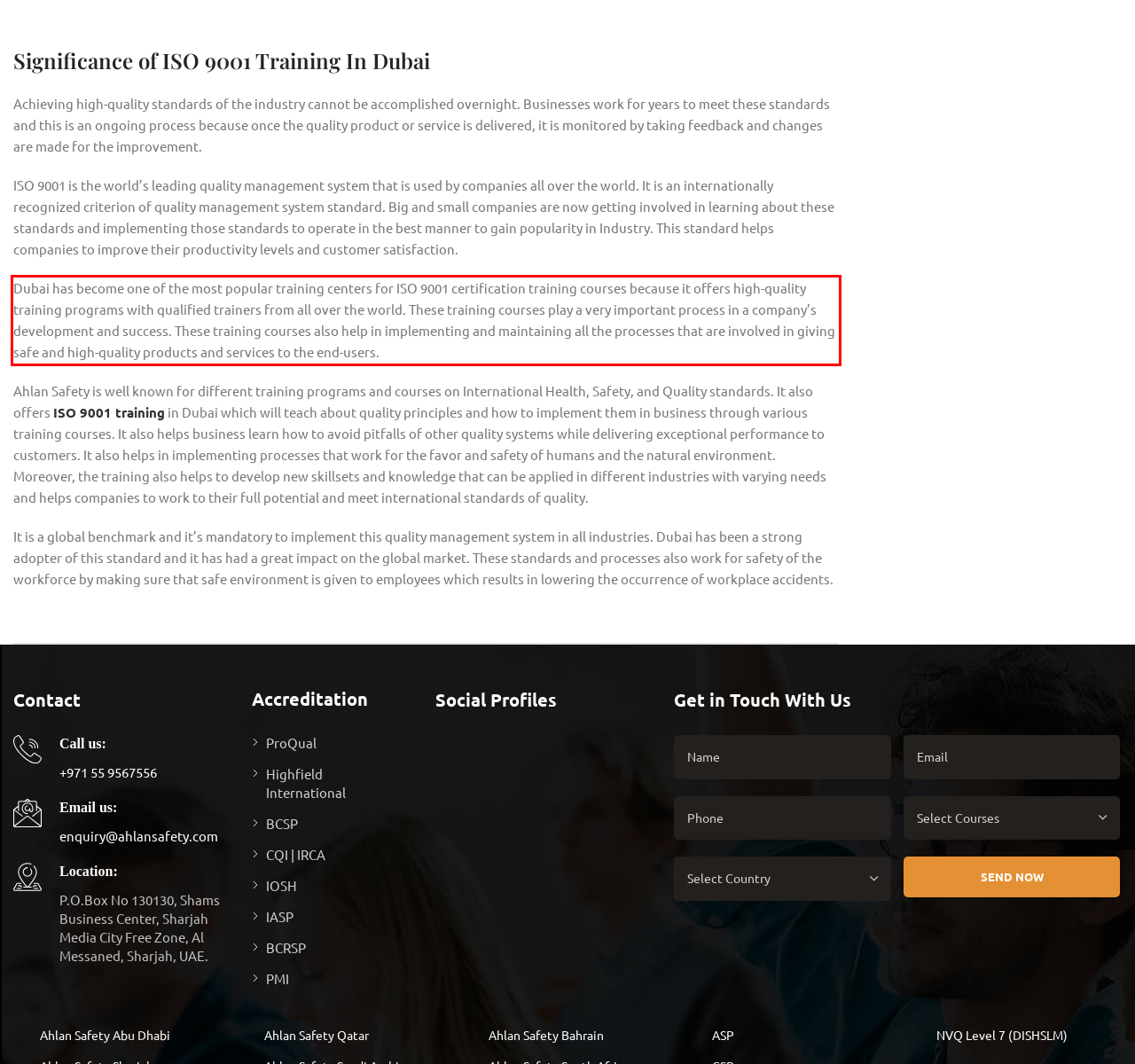Examine the screenshot of the webpage, locate the red bounding box, and perform OCR to extract the text contained within it.

Dubai has become one of the most popular training centers for ISO 9001 certification training courses because it offers high-quality training programs with qualified trainers from all over the world. These training courses play a very important process in a company’s development and success. These training courses also help in implementing and maintaining all the processes that are involved in giving safe and high-quality products and services to the end-users.